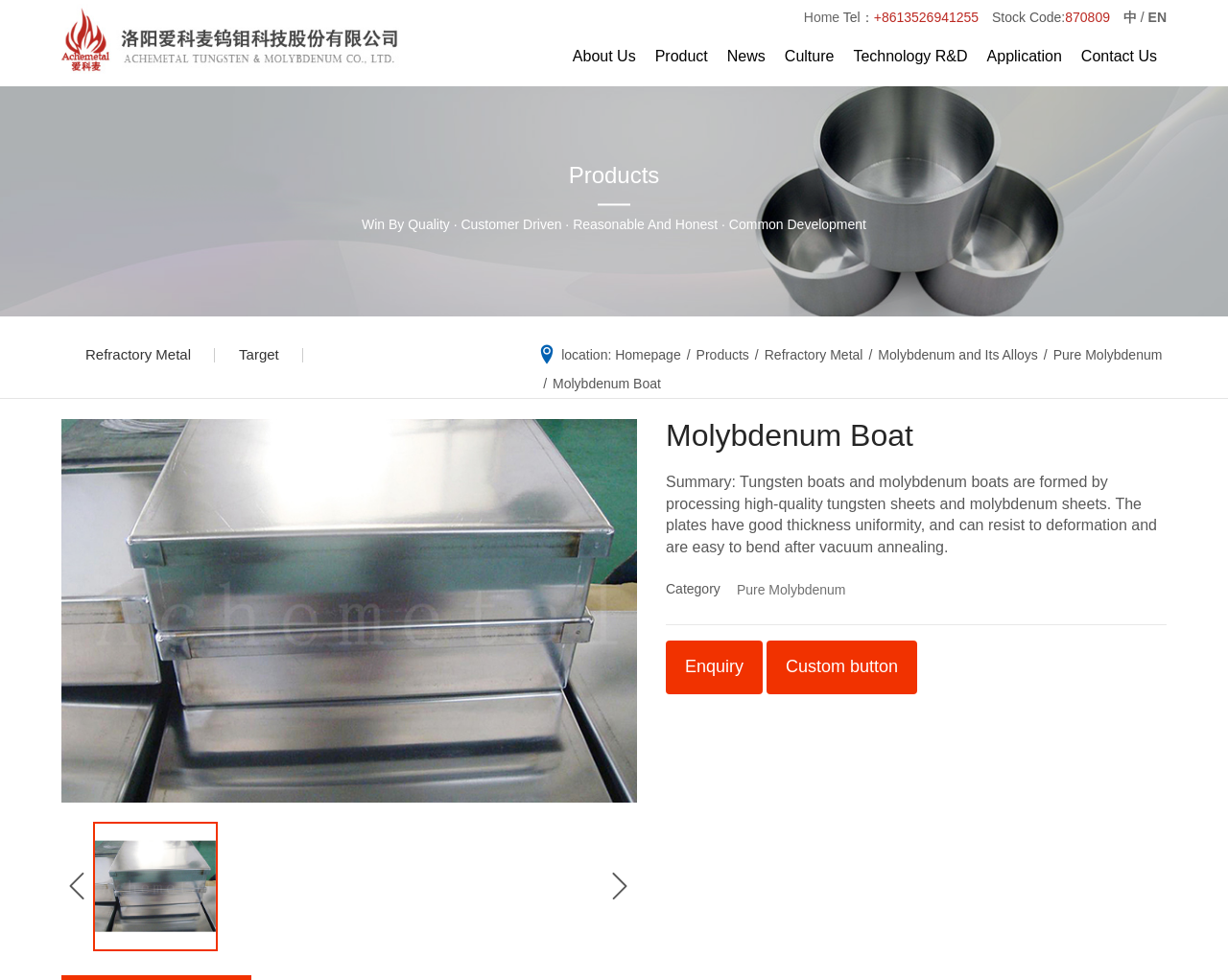Can you find the bounding box coordinates for the element that needs to be clicked to execute this instruction: "Click the Refractory Metal link"? The coordinates should be given as four float numbers between 0 and 1, i.e., [left, top, right, bottom].

[0.05, 0.323, 0.175, 0.402]